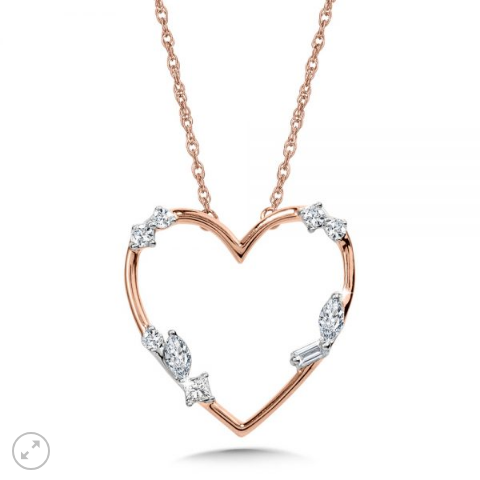Answer the question using only one word or a concise phrase: What type of diamonds are used in the pendant?

Round, baguette, marquise, and princess-cut